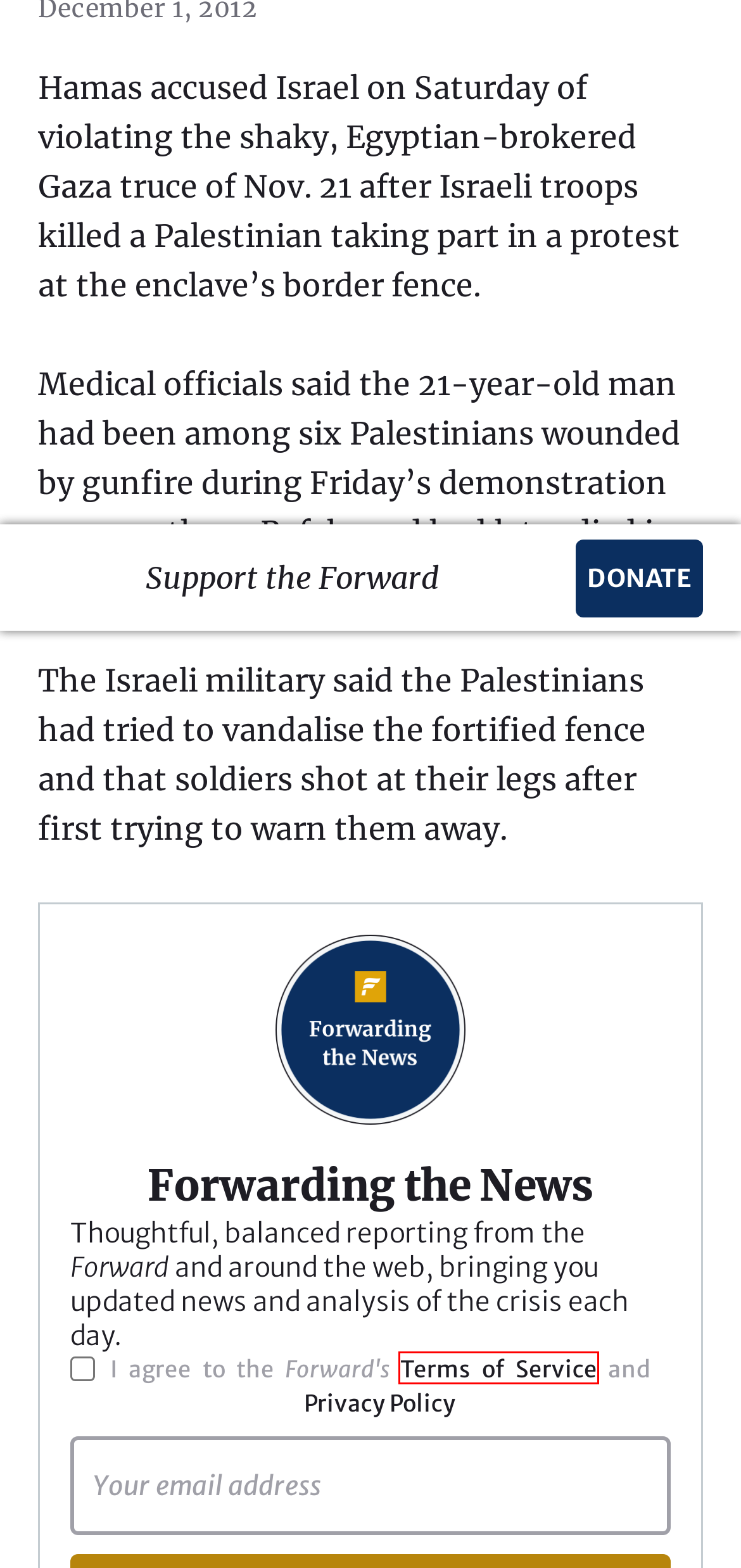You have a screenshot of a webpage with a red bounding box around an element. Select the webpage description that best matches the new webpage after clicking the element within the red bounding box. Here are the descriptions:
A. RevEngine
B. Terms & Conditions – The Forward
C. A Nova survivor on protests outside Manhattan exhibition– The Forward
D. Officials deplore ‘antisemitic’ attacks on homes of museum leaders – The Forward
E. Colts' Adonai Mitchell could leave Jewish fans tongue-tied – The Forward
F. Melissa Cohen Biden: Hunter Biden's Jewish wife – The Forward
G. Breaking News
H. Privacy Policy – The Forward

B